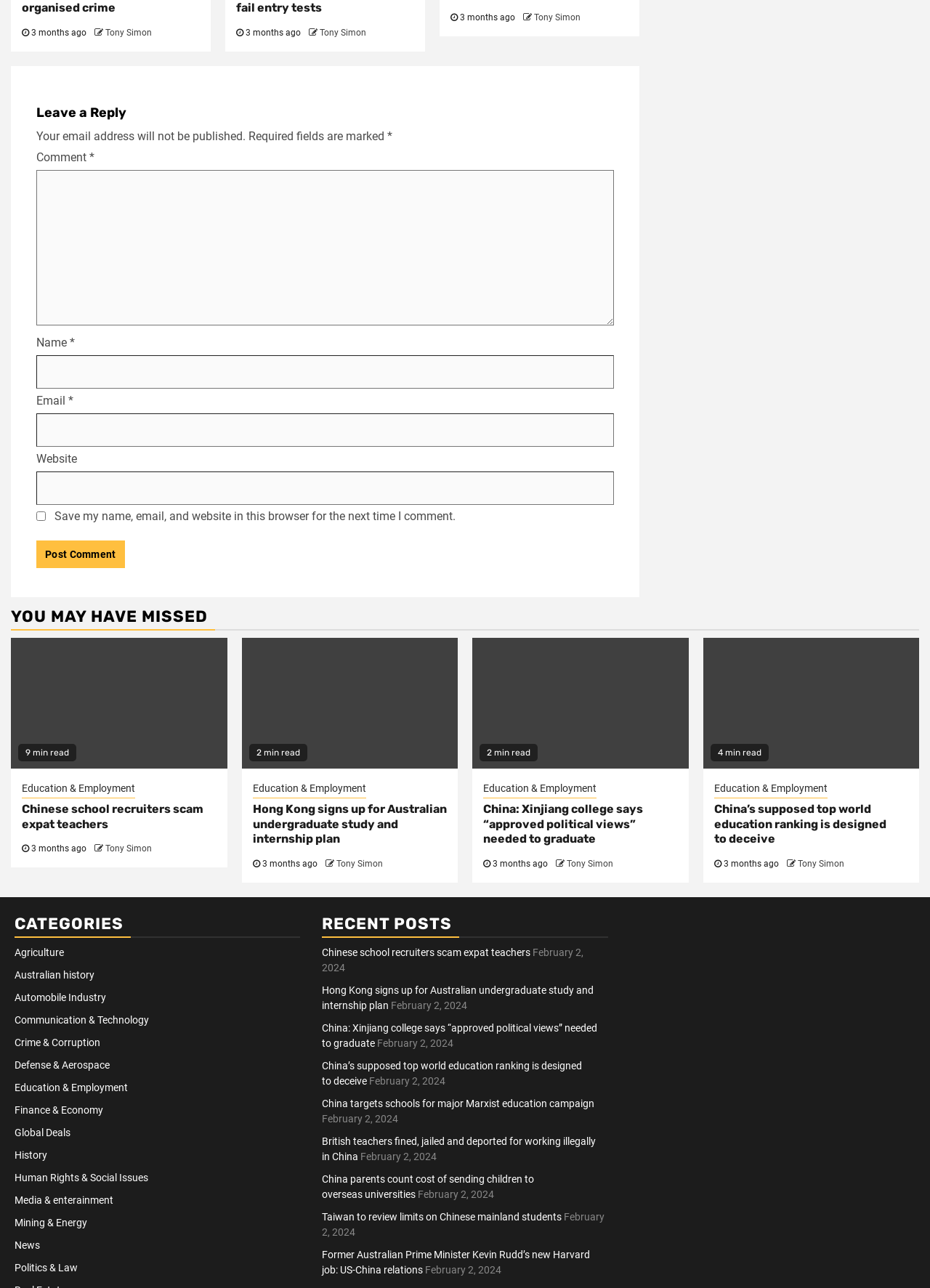Please identify the bounding box coordinates of the clickable region that I should interact with to perform the following instruction: "Leave a reply". The coordinates should be expressed as four float numbers between 0 and 1, i.e., [left, top, right, bottom].

[0.039, 0.082, 0.66, 0.093]